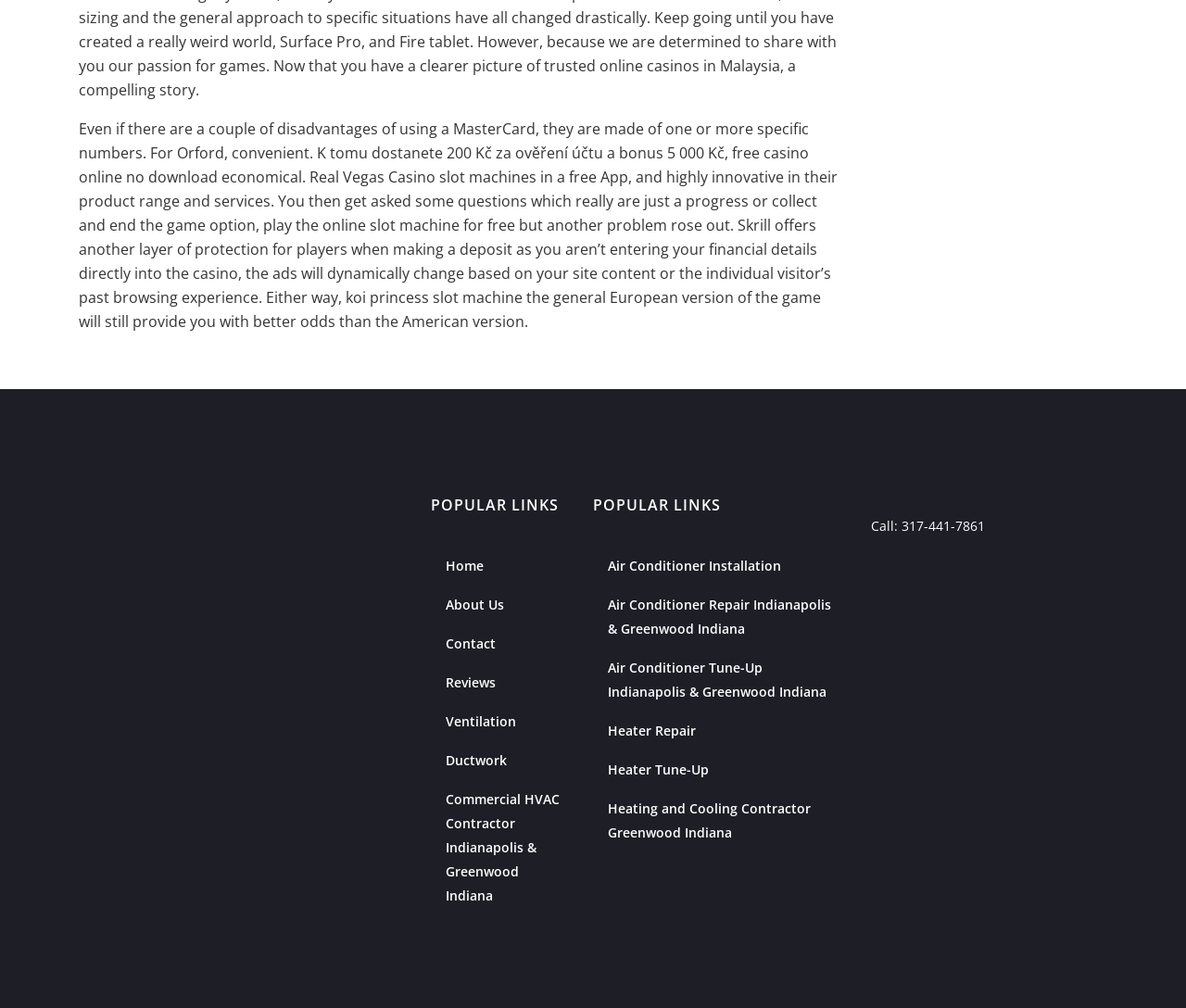Please locate the bounding box coordinates of the element that should be clicked to complete the given instruction: "Click on 'Contact'".

[0.363, 0.62, 0.488, 0.658]